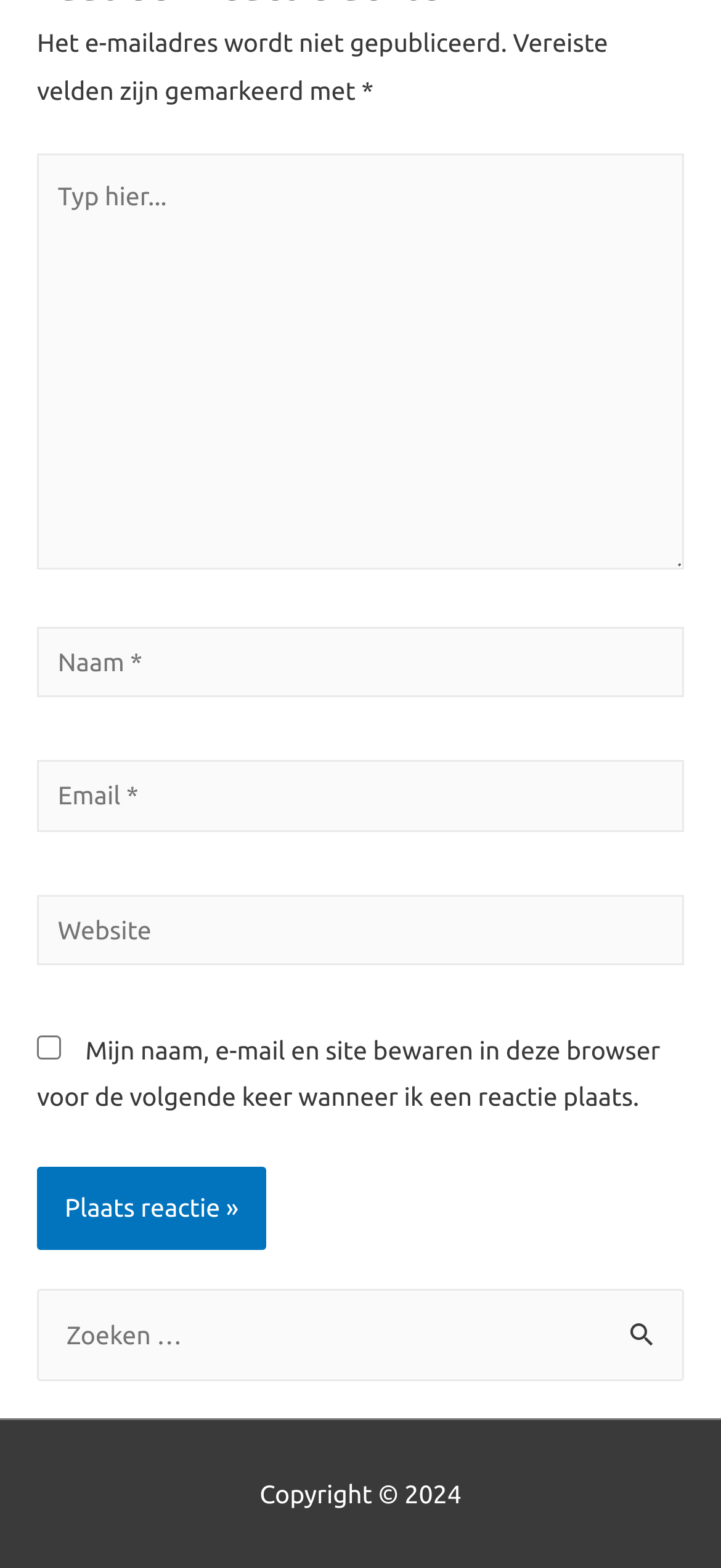What is the purpose of the searchbox?
Please give a detailed and thorough answer to the question, covering all relevant points.

The searchbox has a label 'Zoeken naar:' which suggests that it is used to search for content on the website. The presence of a search button next to the searchbox further supports this conclusion.